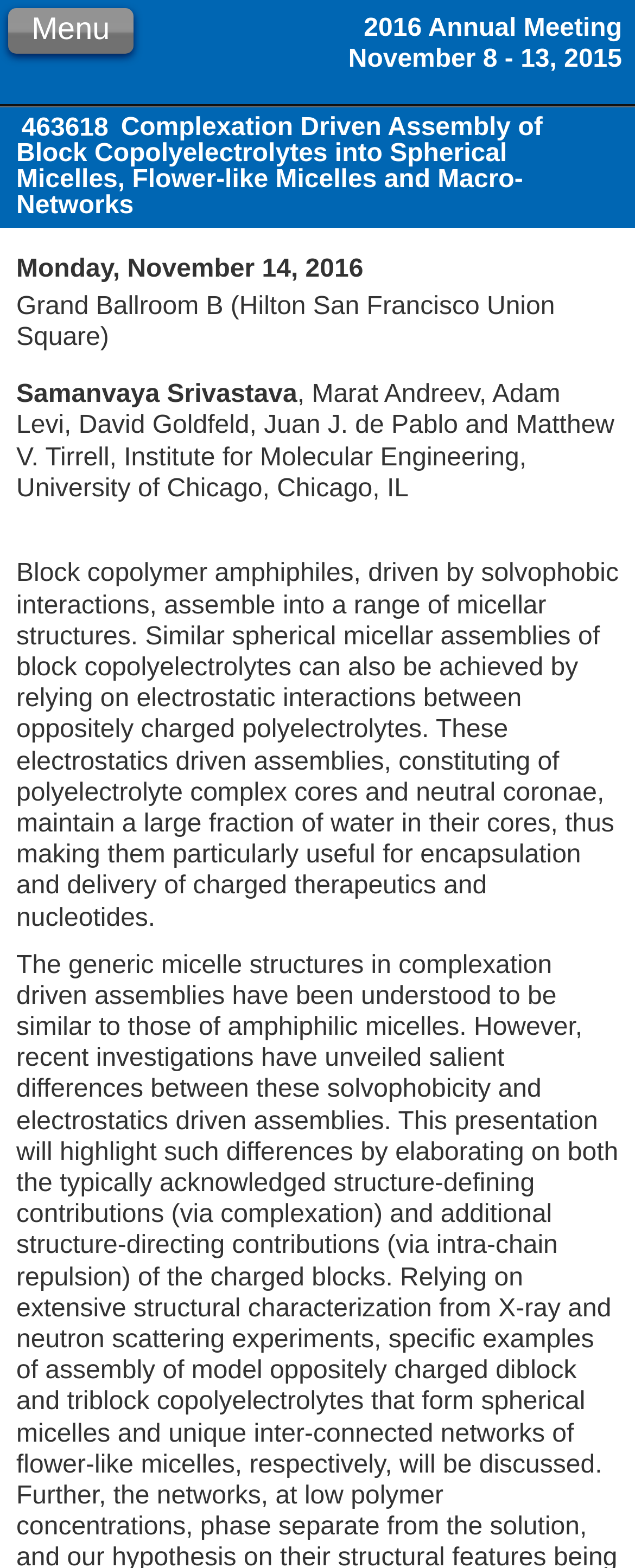Explain the contents of the webpage comprehensively.

The webpage appears to be an abstract page for a research presentation at the 2016 Annual Meeting. At the top, there is a heading that displays the title of the event, "2016 Annual Meeting November 8 - 13, 2015". Below this heading, on the left side, there is a button labeled "Menu". 

The main content of the page is divided into two sections. The first section contains the title of the presentation, "463618 Complexation Driven Assembly of Block Copolyelectrolytes into Spherical Micelles, Flower-like Micelles and Macro-Networks", which is displayed prominently. Below this title, there are three lines of text that provide details about the presentation, including the date, location, and presenter's name.

The second section is a longer block of text that summarizes the research presentation. This text is positioned below the presentation details and occupies most of the page. It describes the assembly of block copolymer amphiphiles into micellar structures driven by solvophobic interactions and electrostatic interactions between oppositely charged polyelectrolytes.